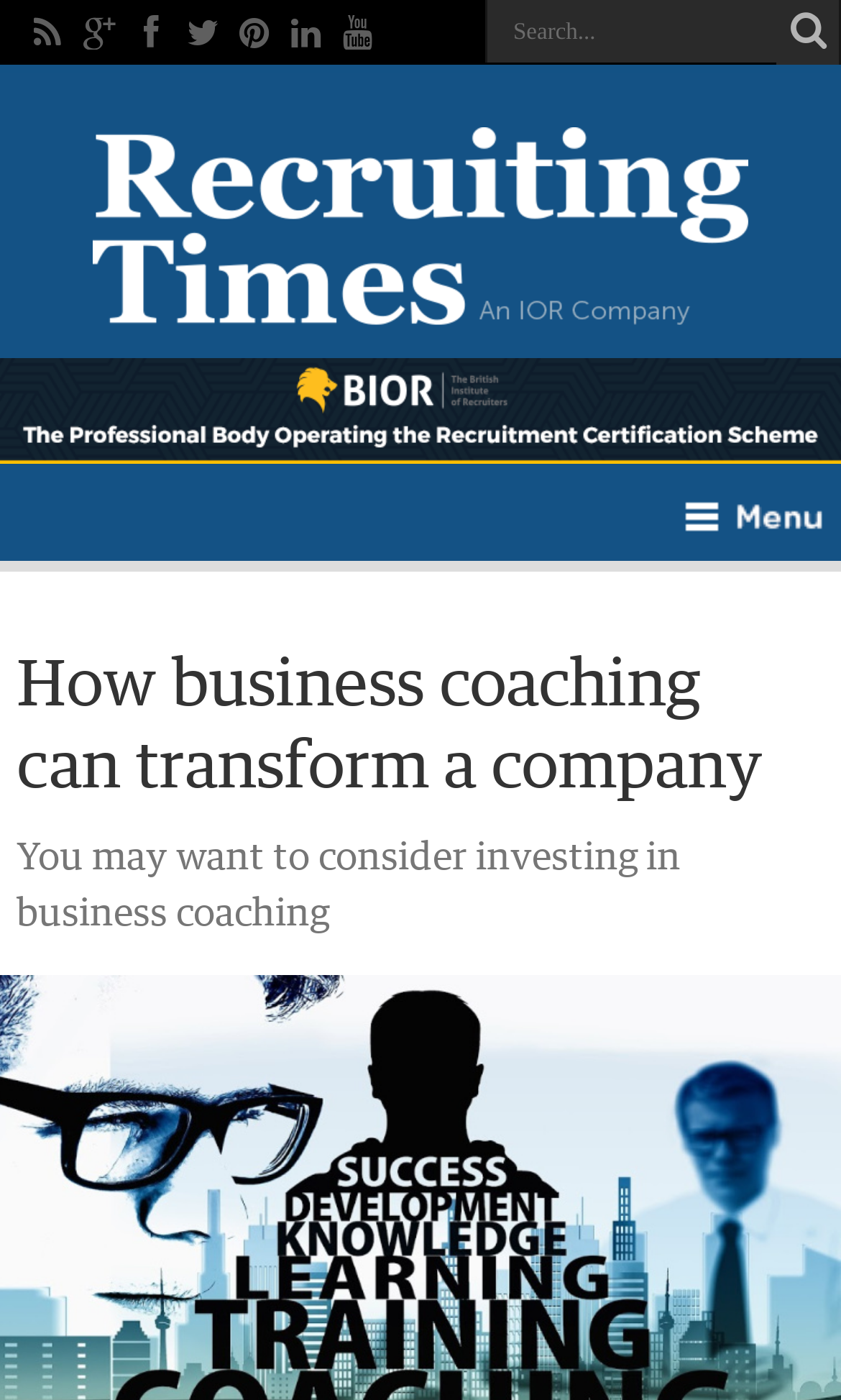What is the function of the links with social media icons?
Make sure to answer the question with a detailed and comprehensive explanation.

The links with social media icons, such as '', '', and '', are likely intended to direct users to the website's social media profiles or to share content on social media platforms.